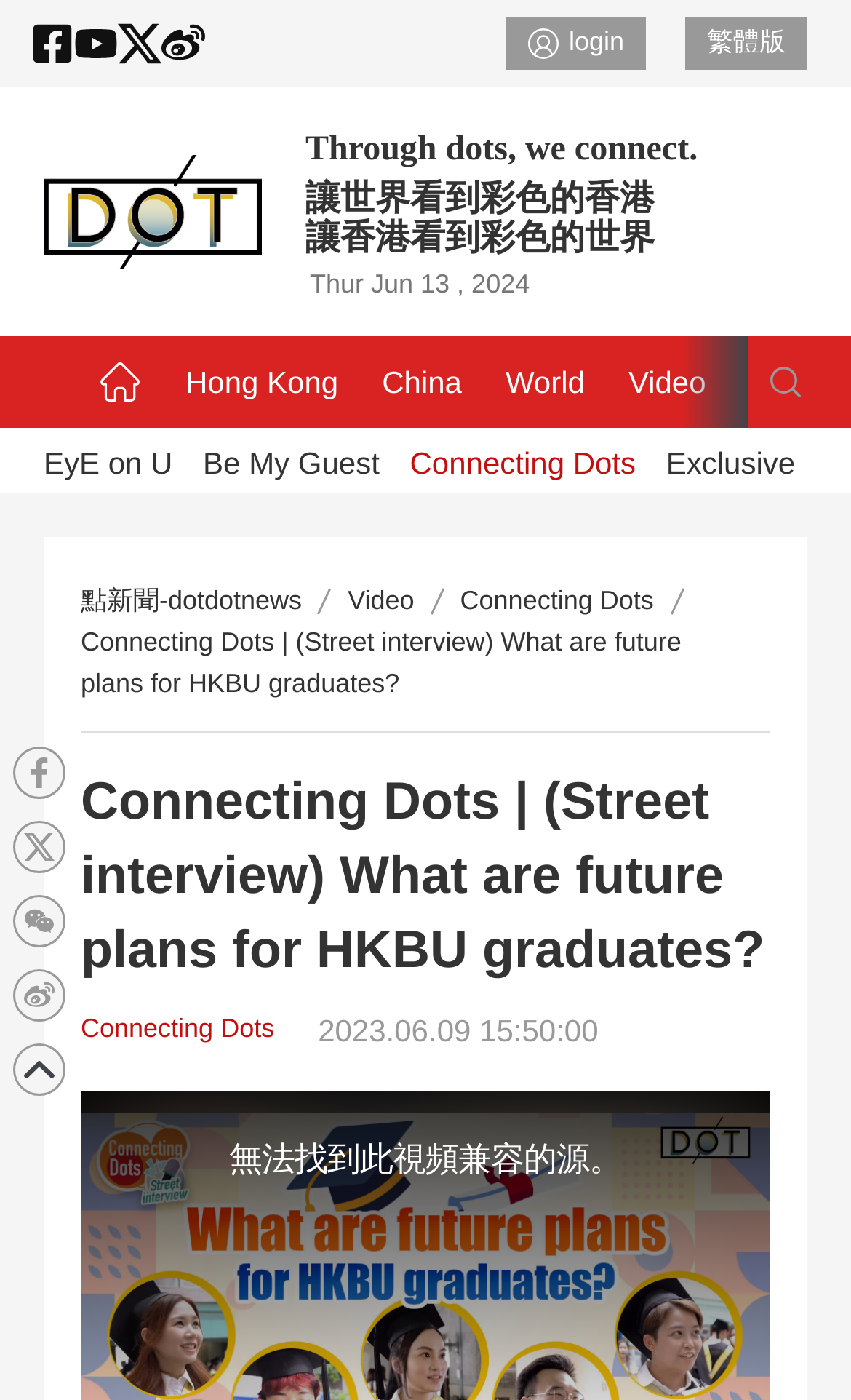Determine the bounding box coordinates for the area that should be clicked to carry out the following instruction: "Share to Facebook".

[0.015, 0.533, 0.077, 0.571]